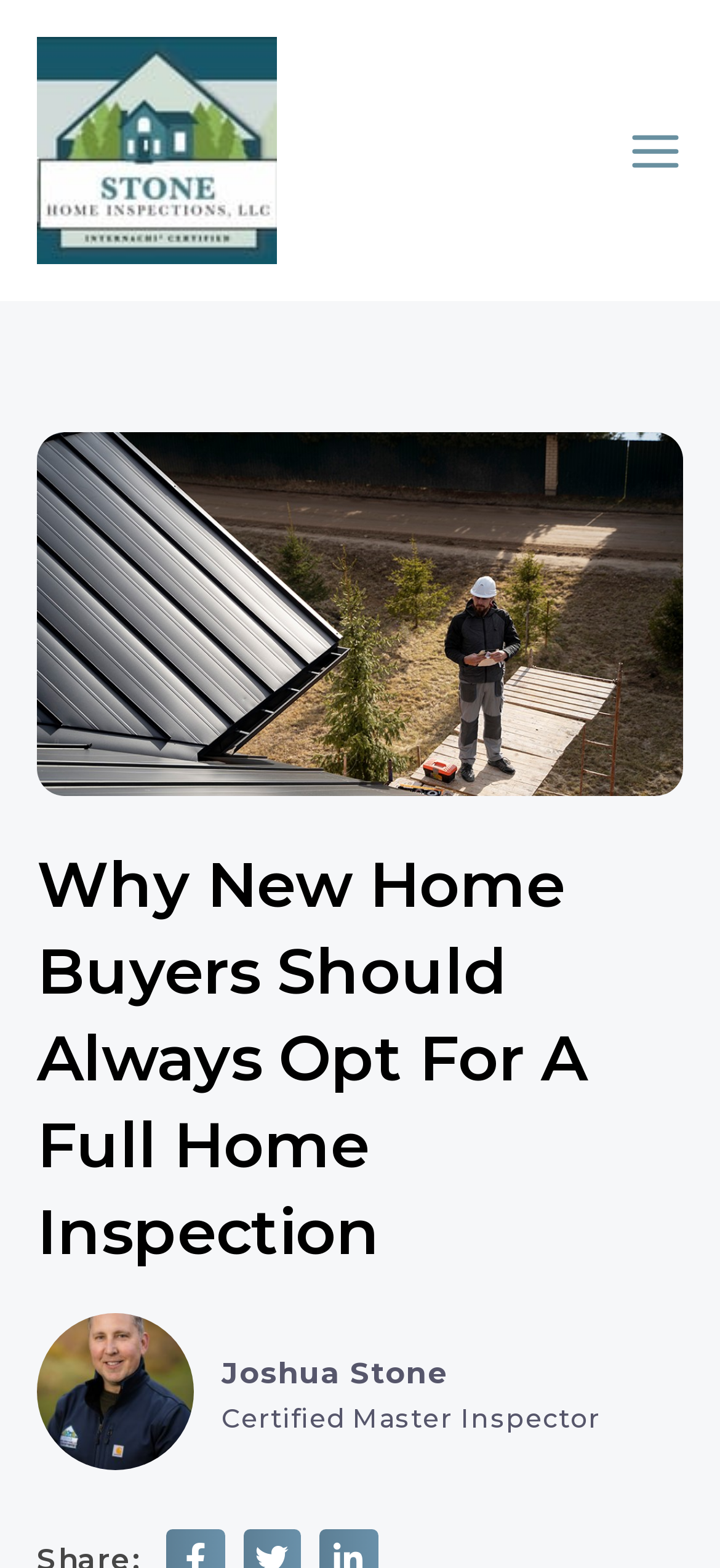Extract the primary header of the webpage and generate its text.

Why New Home Buyers Should Always Opt For A Full Home Inspection